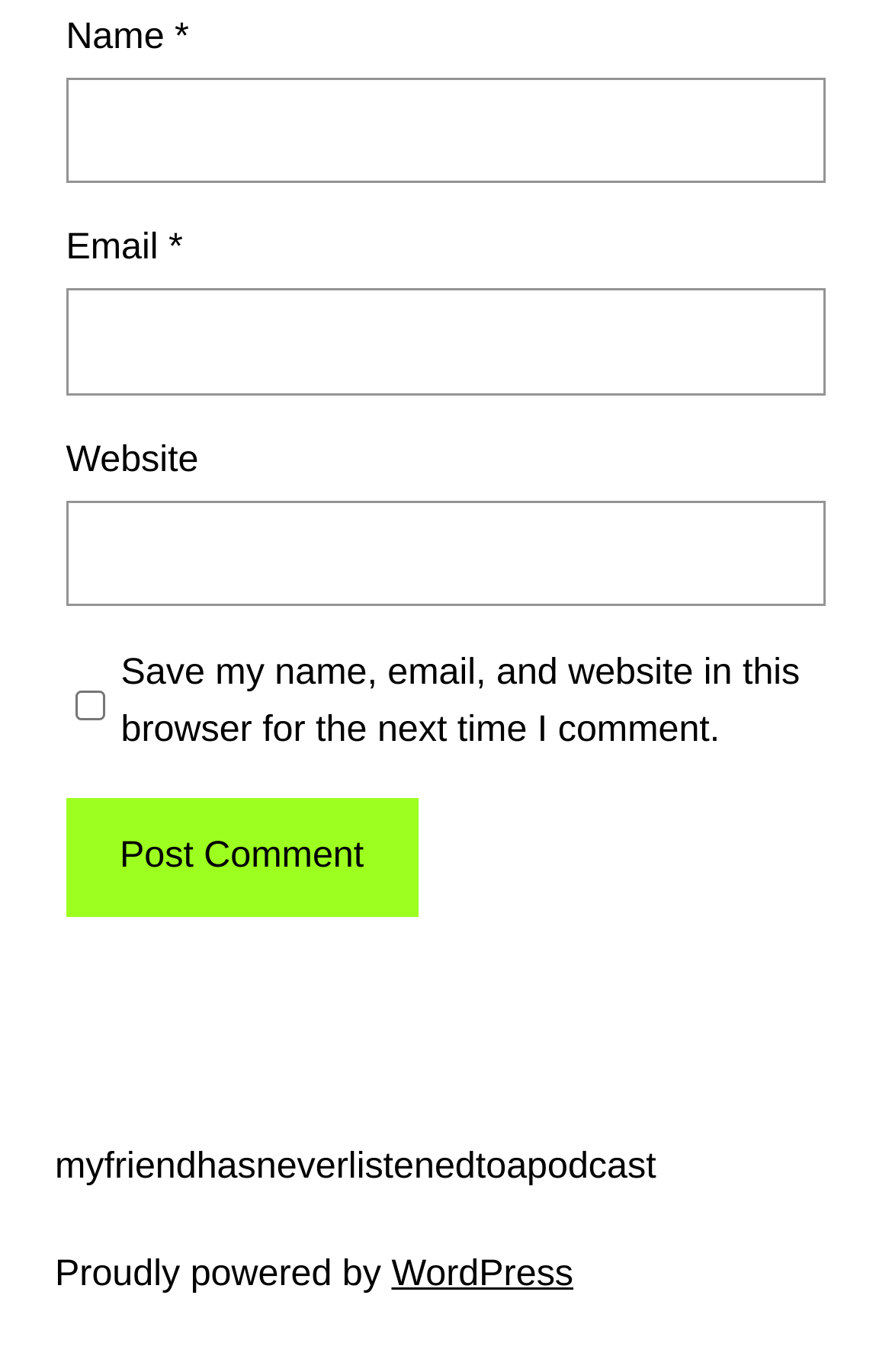Please respond in a single word or phrase: 
What platform is powering the website?

WordPress